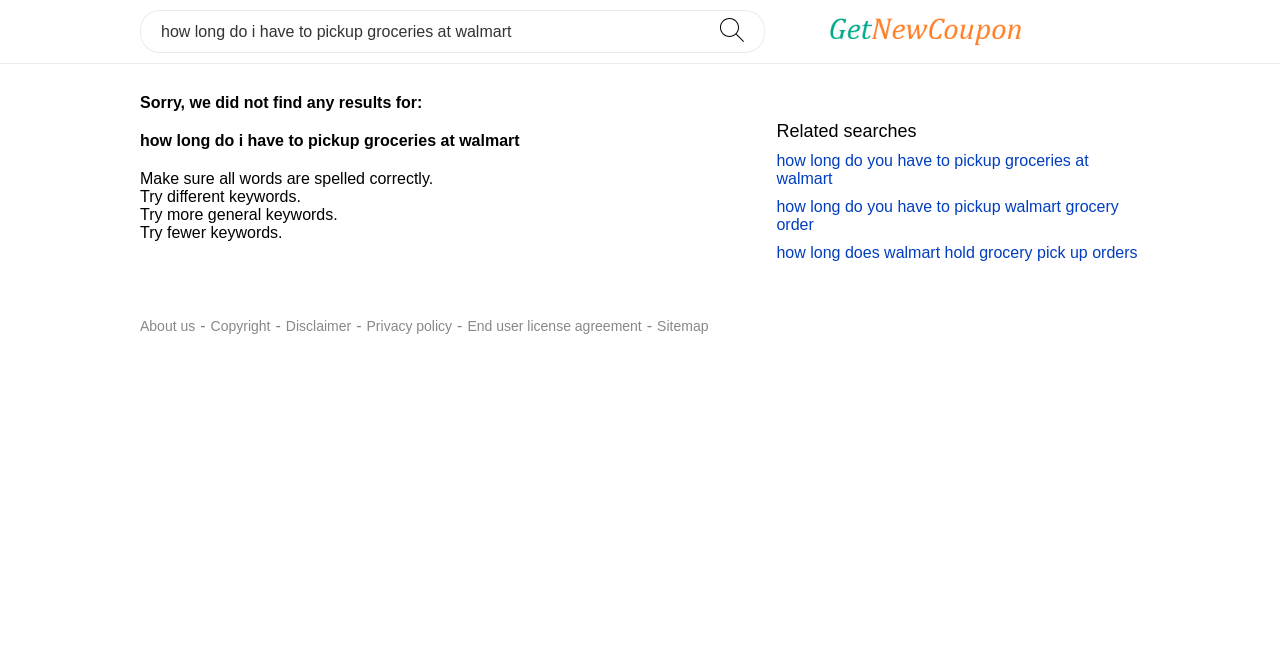Give a concise answer using one word or a phrase to the following question:
What is the purpose of the textbox?

Search coupons and stores